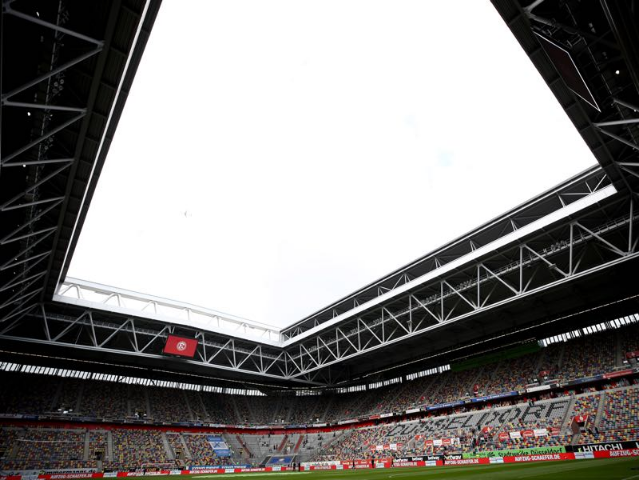What is visible above the stadium's rafters?
Look at the image and respond with a one-word or short phrase answer.

A wide-open sky